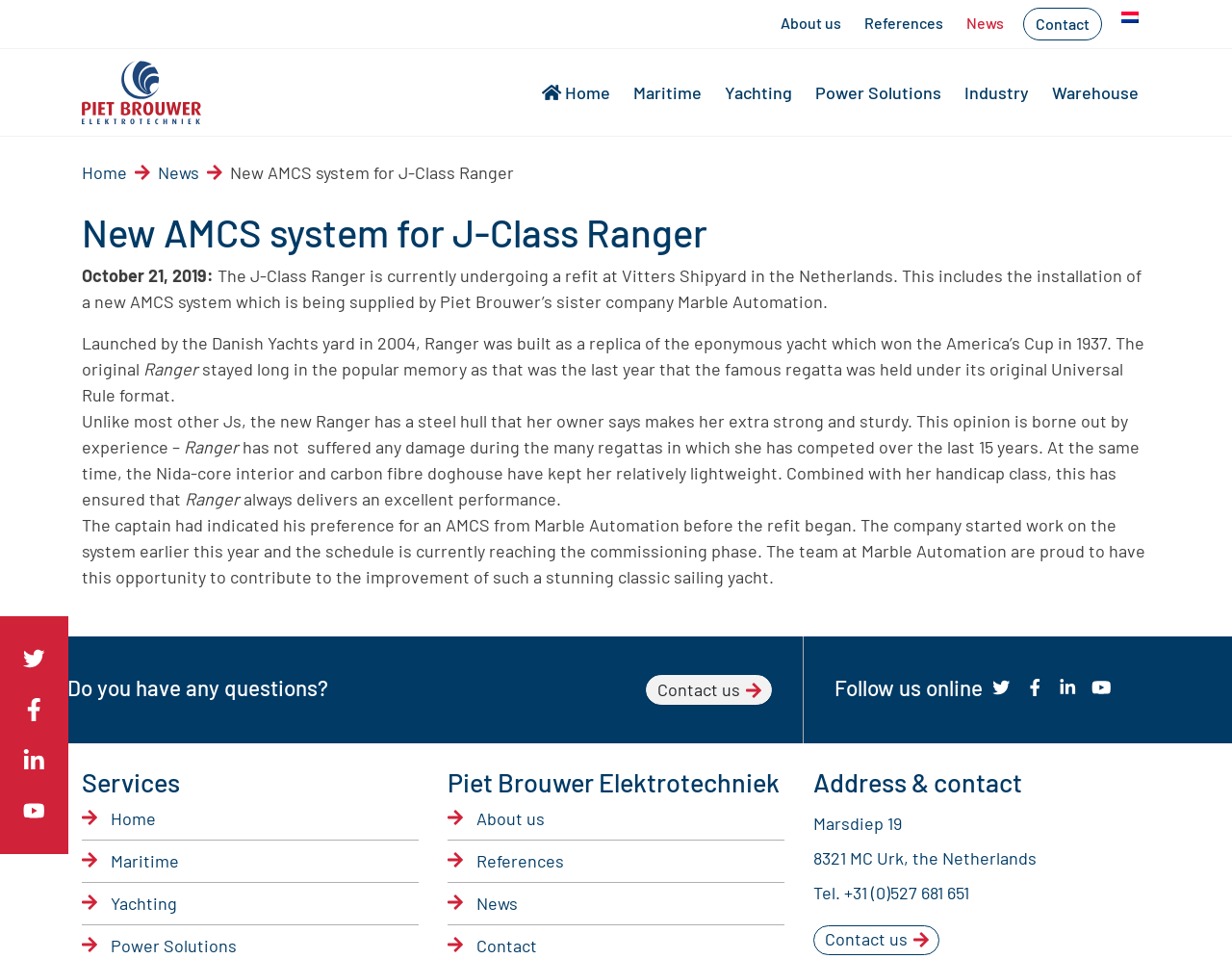Find the bounding box coordinates of the clickable element required to execute the following instruction: "Get more information about the J-Class Ranger". Provide the coordinates as four float numbers between 0 and 1, i.e., [left, top, right, bottom].

[0.186, 0.169, 0.417, 0.191]